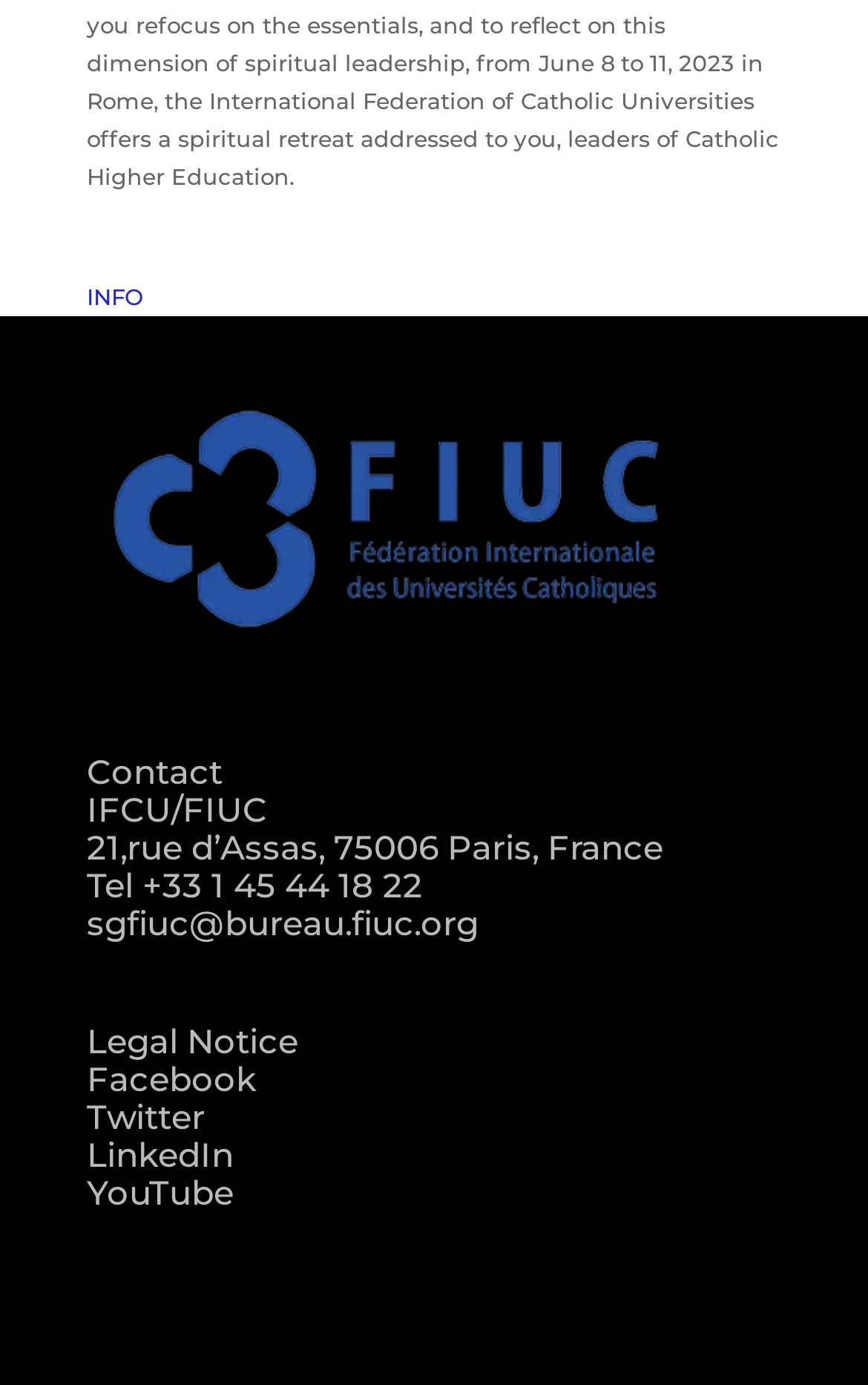Provide the bounding box coordinates in the format (top-left x, top-left y, bottom-right x, bottom-right y). All values are floating point numbers between 0 and 1. Determine the bounding box coordinate of the UI element described as: Twitter

[0.1, 0.791, 0.236, 0.821]